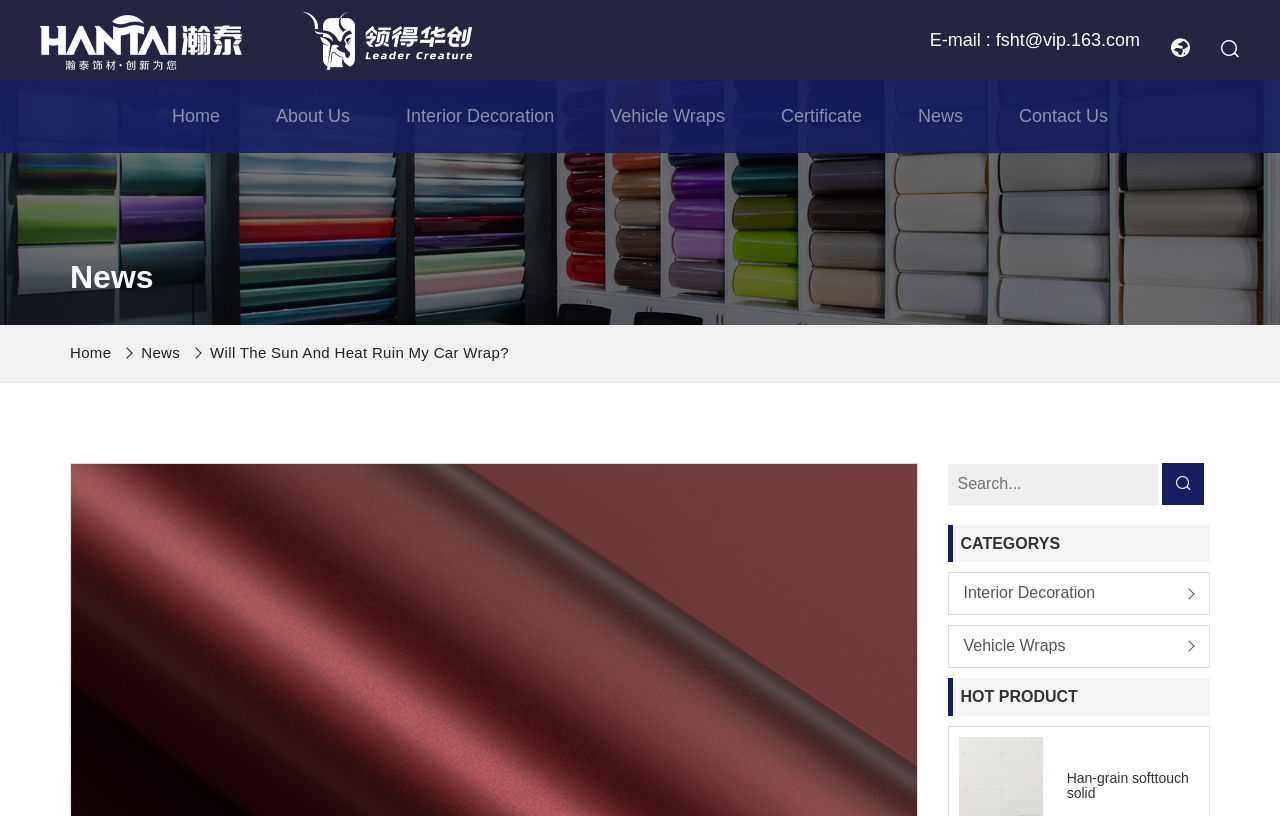Determine the bounding box coordinates of the clickable element necessary to fulfill the instruction: "check the Han-grain softtouch solid product". Provide the coordinates as four float numbers within the 0 to 1 range, i.e., [left, top, right, bottom].

[0.822, 0.945, 0.945, 0.982]